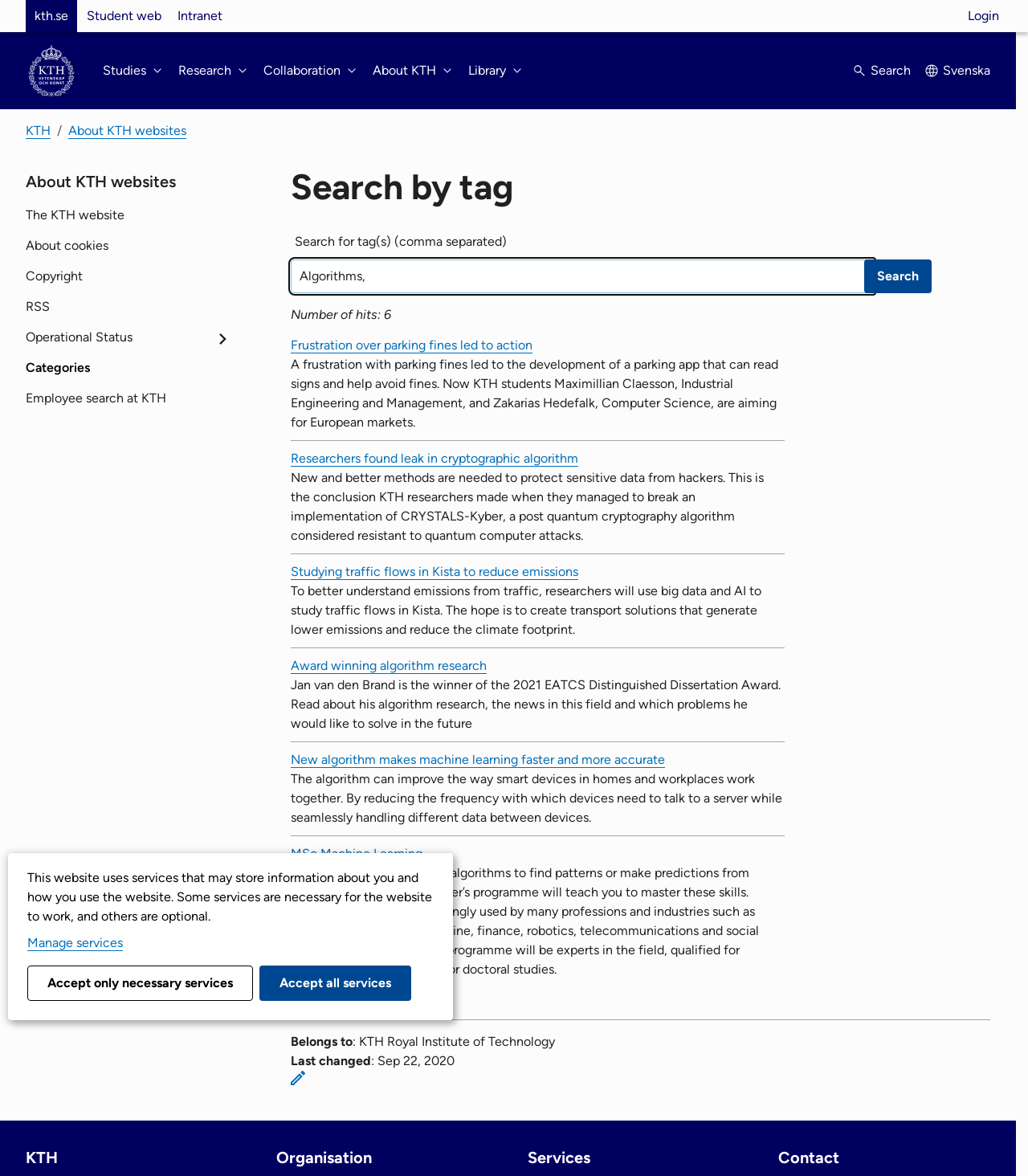Please pinpoint the bounding box coordinates for the region I should click to adhere to this instruction: "Open the 'More Menu Toggle'".

None